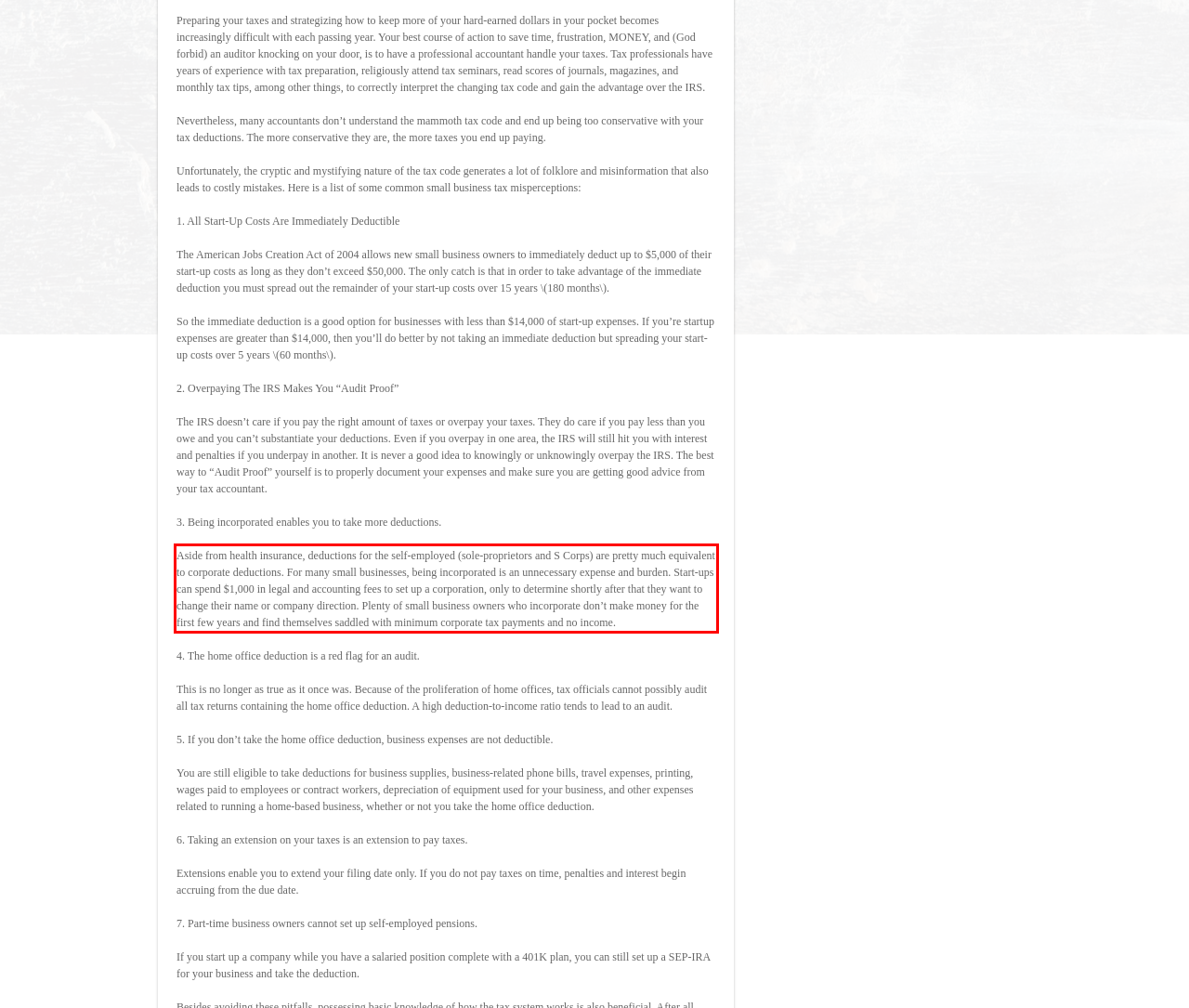Within the screenshot of the webpage, locate the red bounding box and use OCR to identify and provide the text content inside it.

Aside from health insurance, deductions for the self-employed (sole-proprietors and S Corps) are pretty much equivalent to corporate deductions. For many small businesses, being incorporated is an unnecessary expense and burden. Start-ups can spend $1,000 in legal and accounting fees to set up a corporation, only to determine shortly after that they want to change their name or company direction. Plenty of small business owners who incorporate don’t make money for the first few years and find themselves saddled with minimum corporate tax payments and no income.